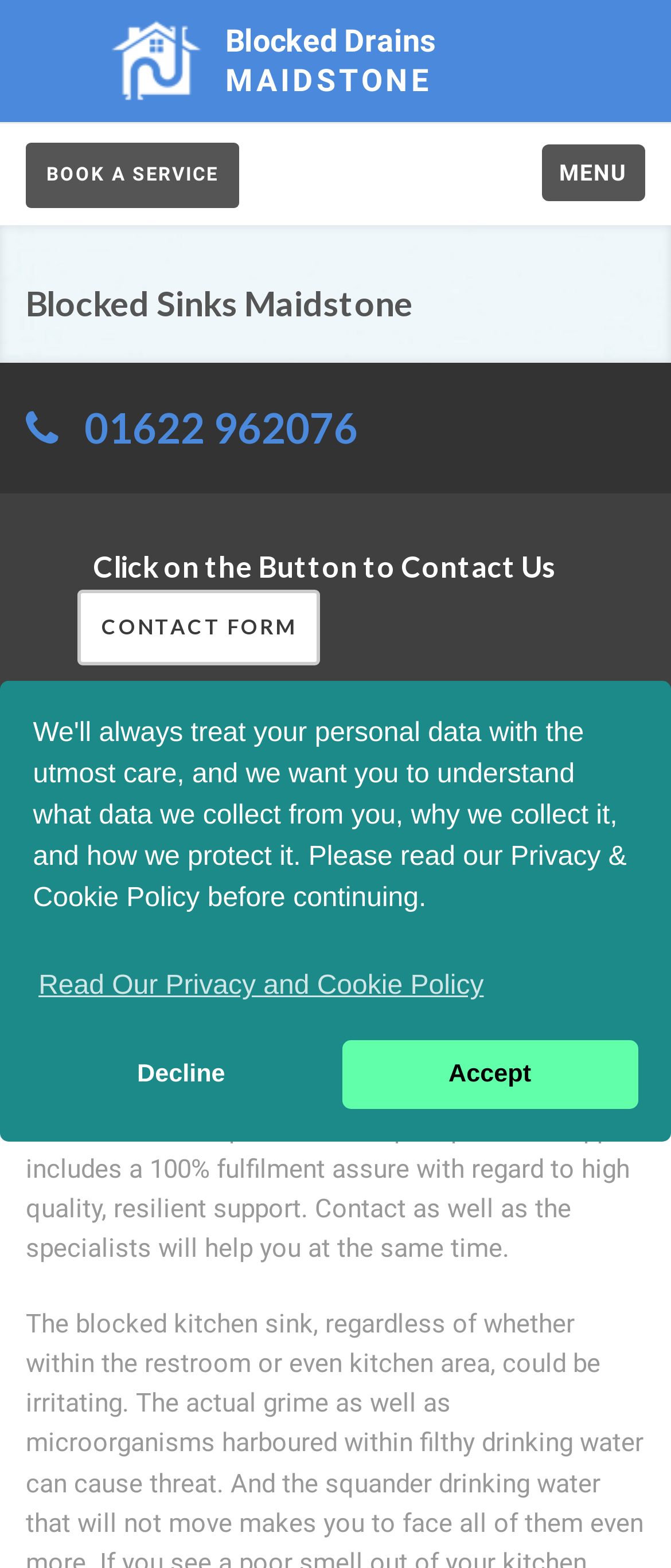From the element description Blocked Drains Maidstone, predict the bounding box coordinates of the UI element. The coordinates must be specified in the format (top-left x, top-left y, bottom-right x, bottom-right y) and should be within the 0 to 1 range.

[0.167, 0.013, 0.782, 0.065]